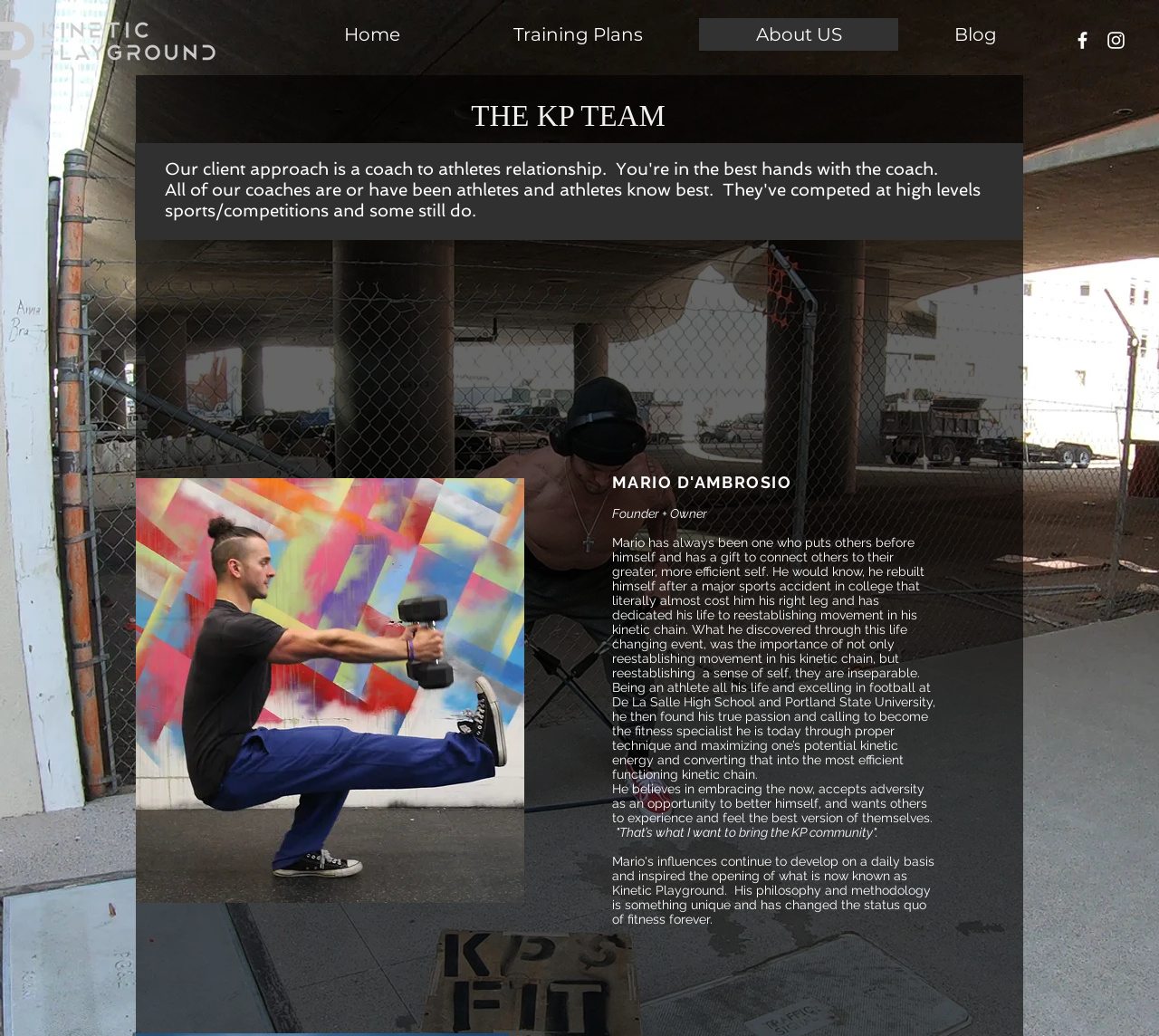Respond to the question below with a single word or phrase:
What is the name of the founder of Kinetic Playground?

Mario Dambrosio